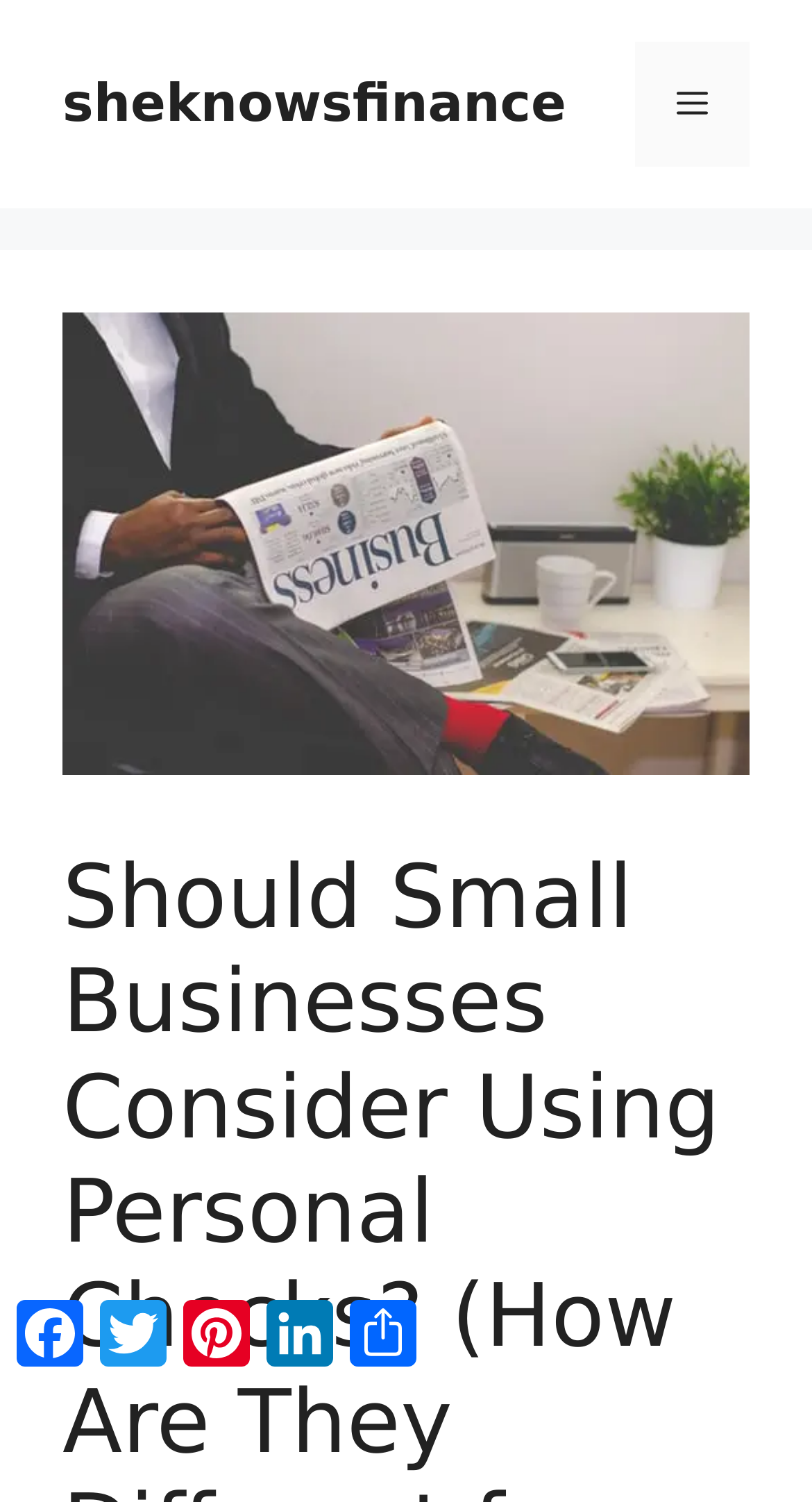Please give a short response to the question using one word or a phrase:
What is the background element at the top of the webpage?

banner